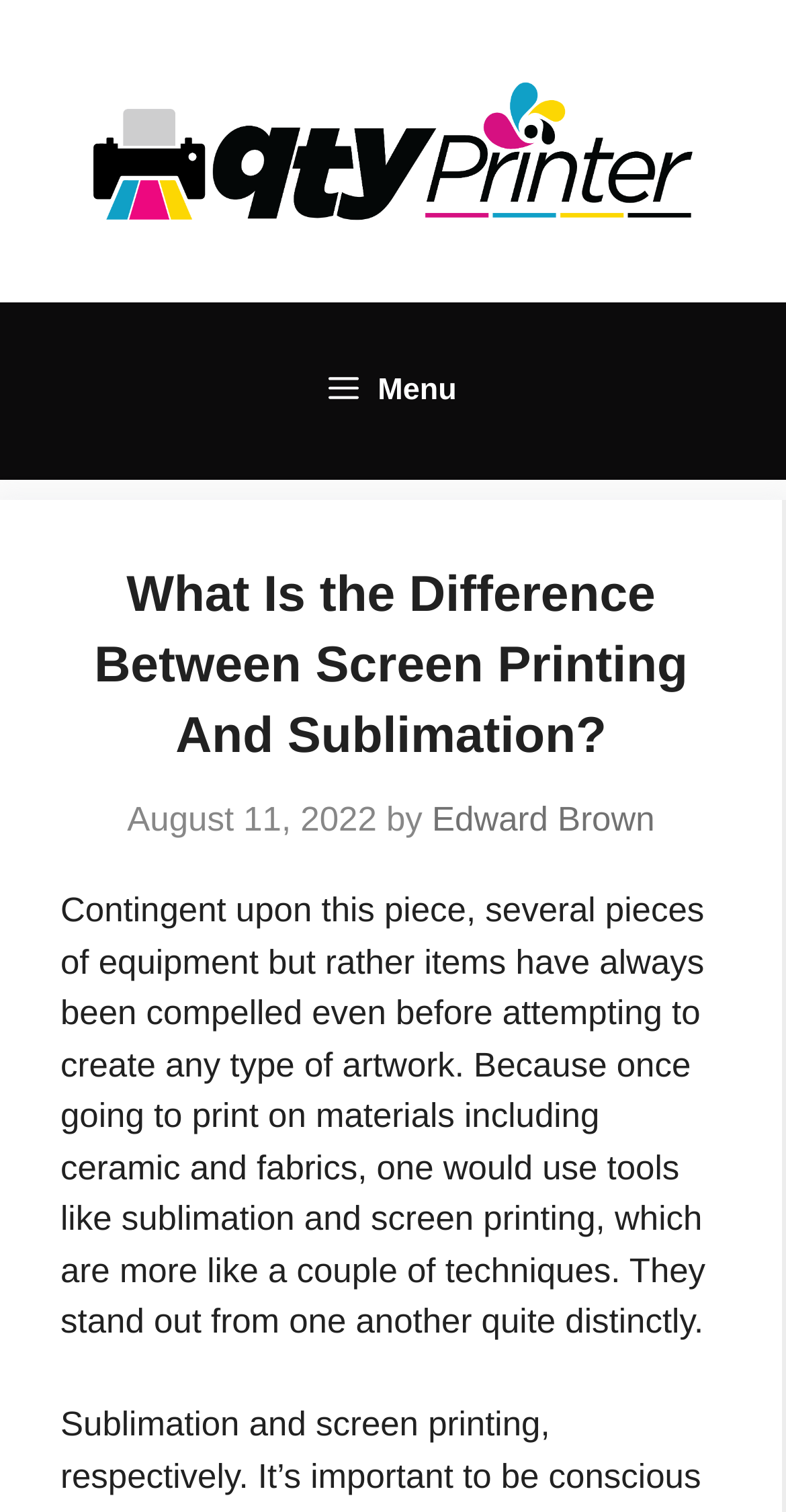What is the name of the website?
Use the information from the screenshot to give a comprehensive response to the question.

I found the website's name by looking at the banner element at the top of the page, which contains the image and link with the text 'Qty Printer'.